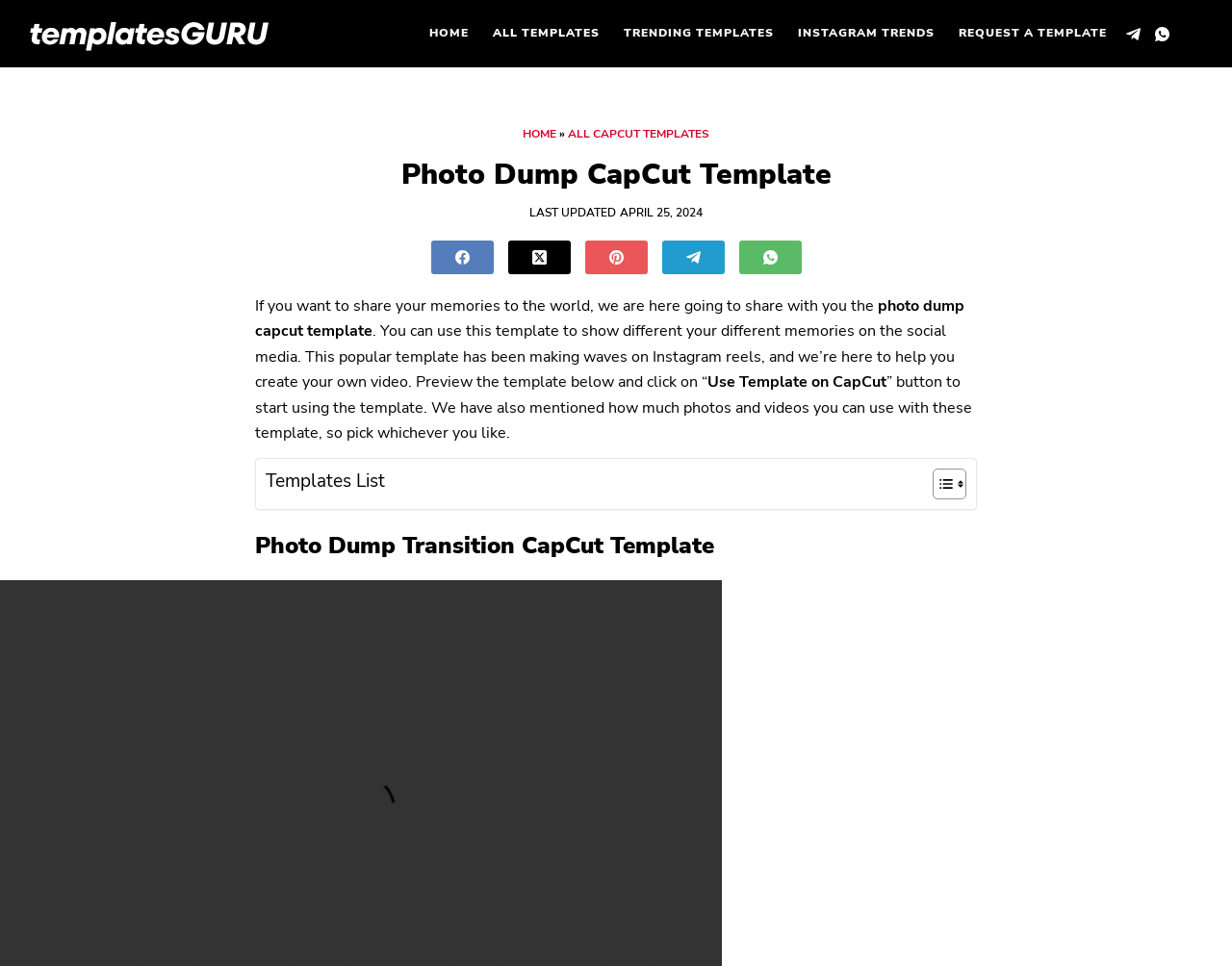Locate the bounding box coordinates of the element's region that should be clicked to carry out the following instruction: "Click on the 'HOME' menu item". The coordinates need to be four float numbers between 0 and 1, i.e., [left, top, right, bottom].

[0.348, 0.0, 0.39, 0.07]